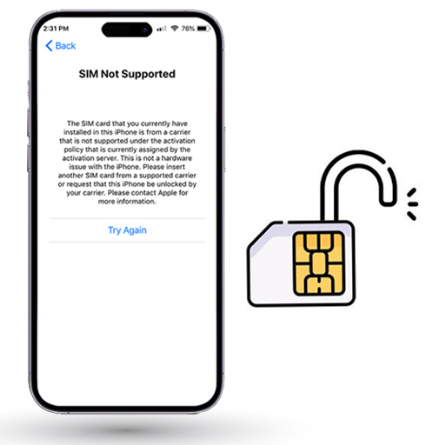Why is the SIM card not compatible?
Using the visual information, respond with a single word or phrase.

Carrier restrictions